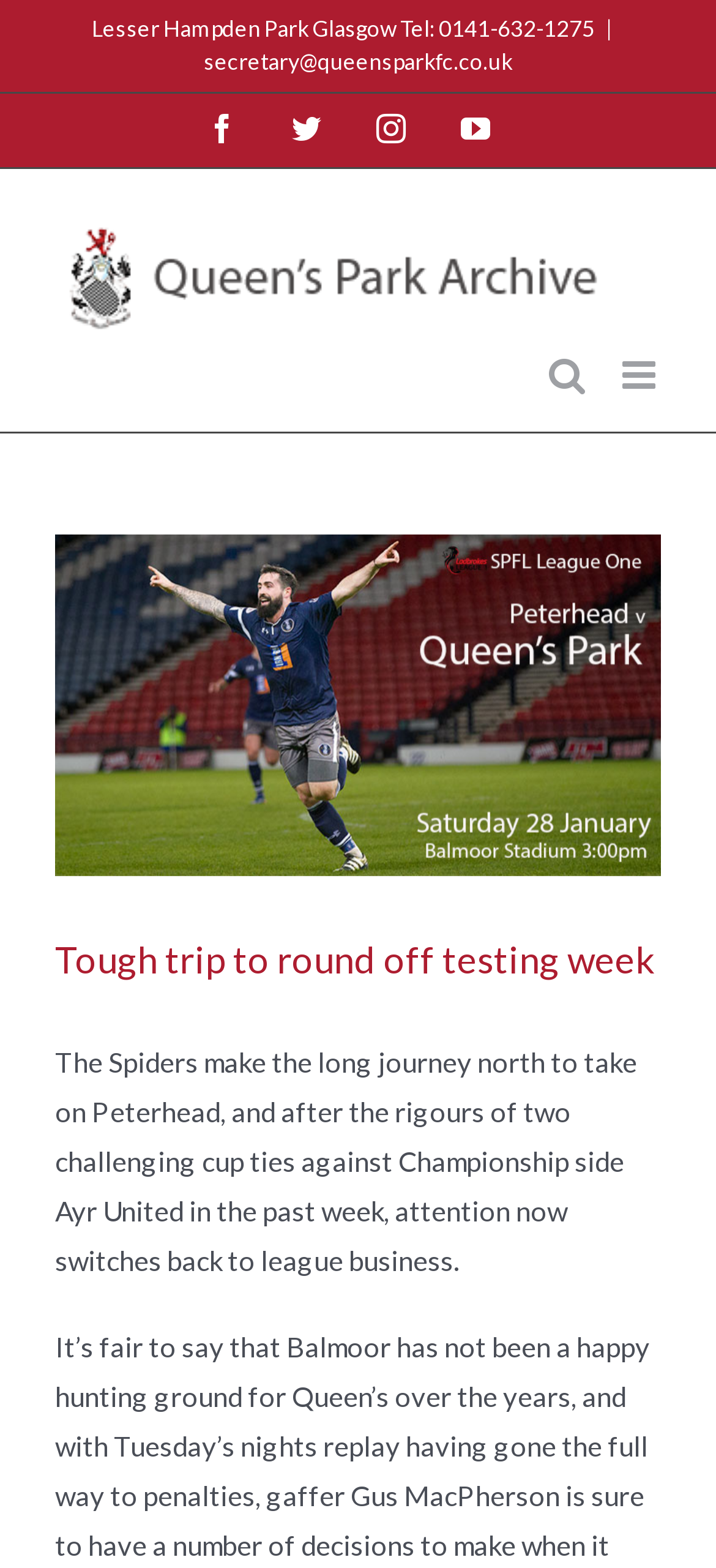Using the element description provided, determine the bounding box coordinates in the format (top-left x, top-left y, bottom-right x, bottom-right y). Ensure that all values are floating point numbers between 0 and 1. Element description: secretary@queensparkfc.co.uk

[0.285, 0.031, 0.715, 0.048]